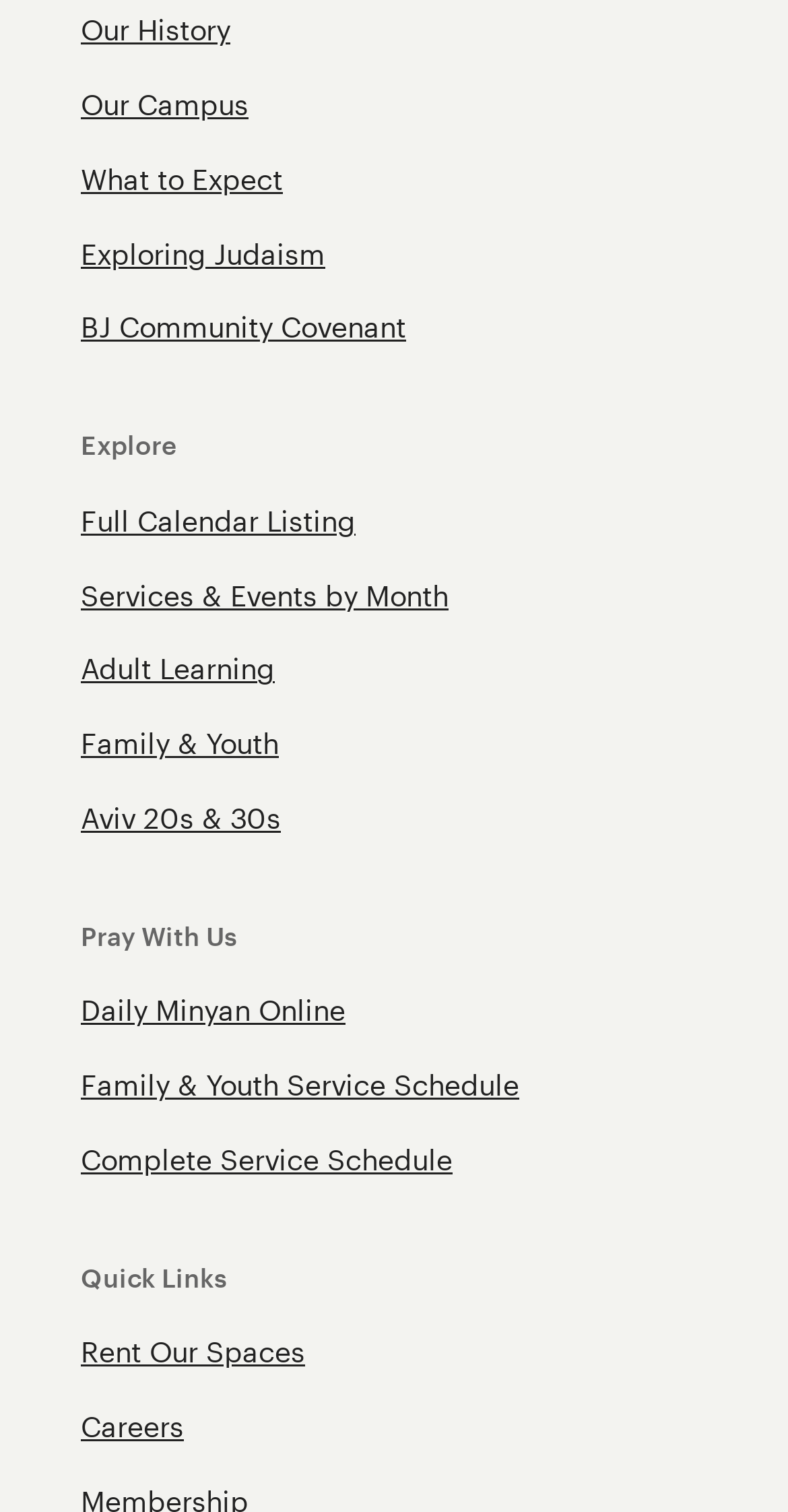Extract the bounding box coordinates for the UI element described by the text: "OK". The coordinates should be in the form of [left, top, right, bottom] with values between 0 and 1.

None